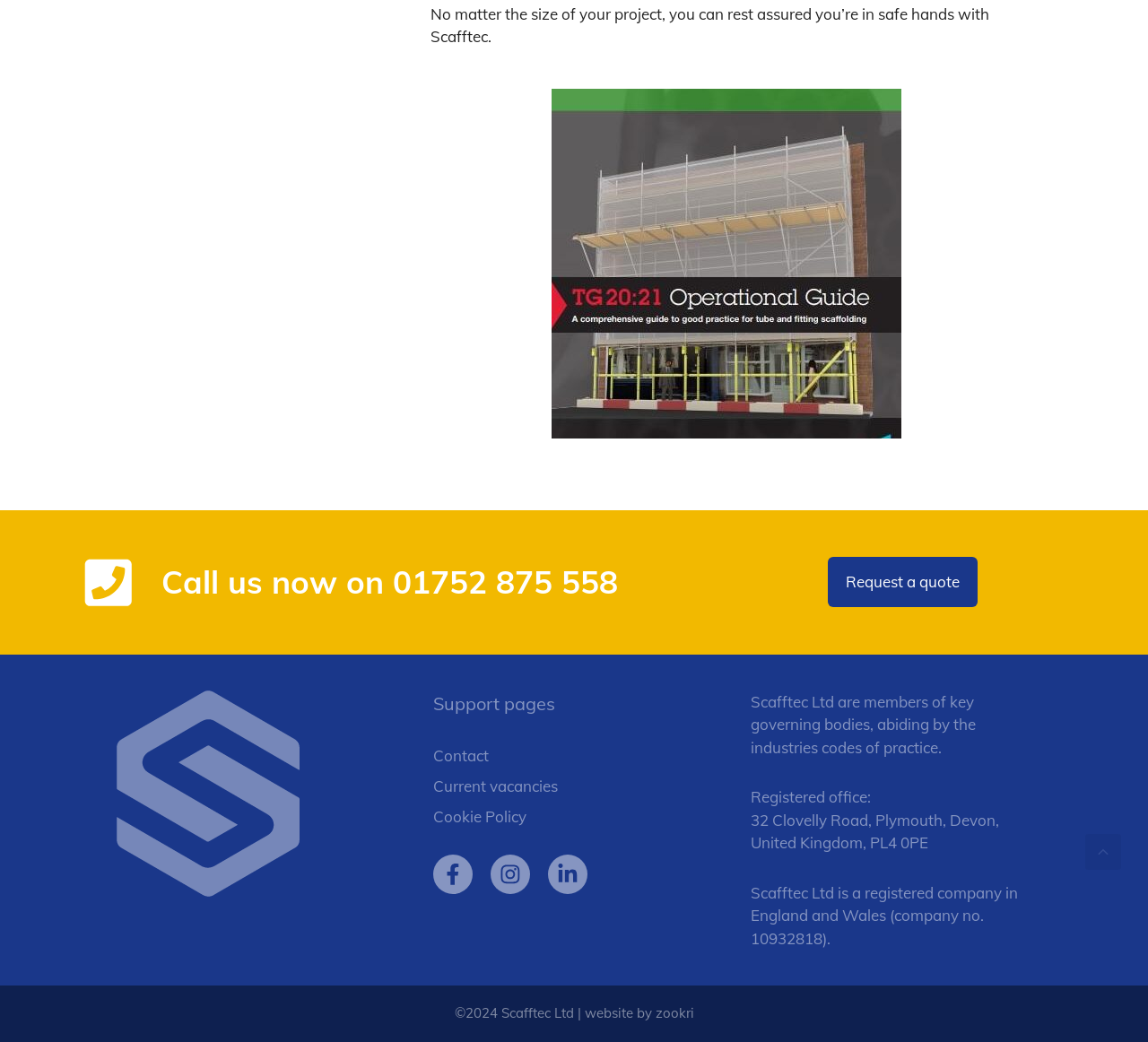What is the company number of Scafftec Ltd?
Use the screenshot to answer the question with a single word or phrase.

10932818